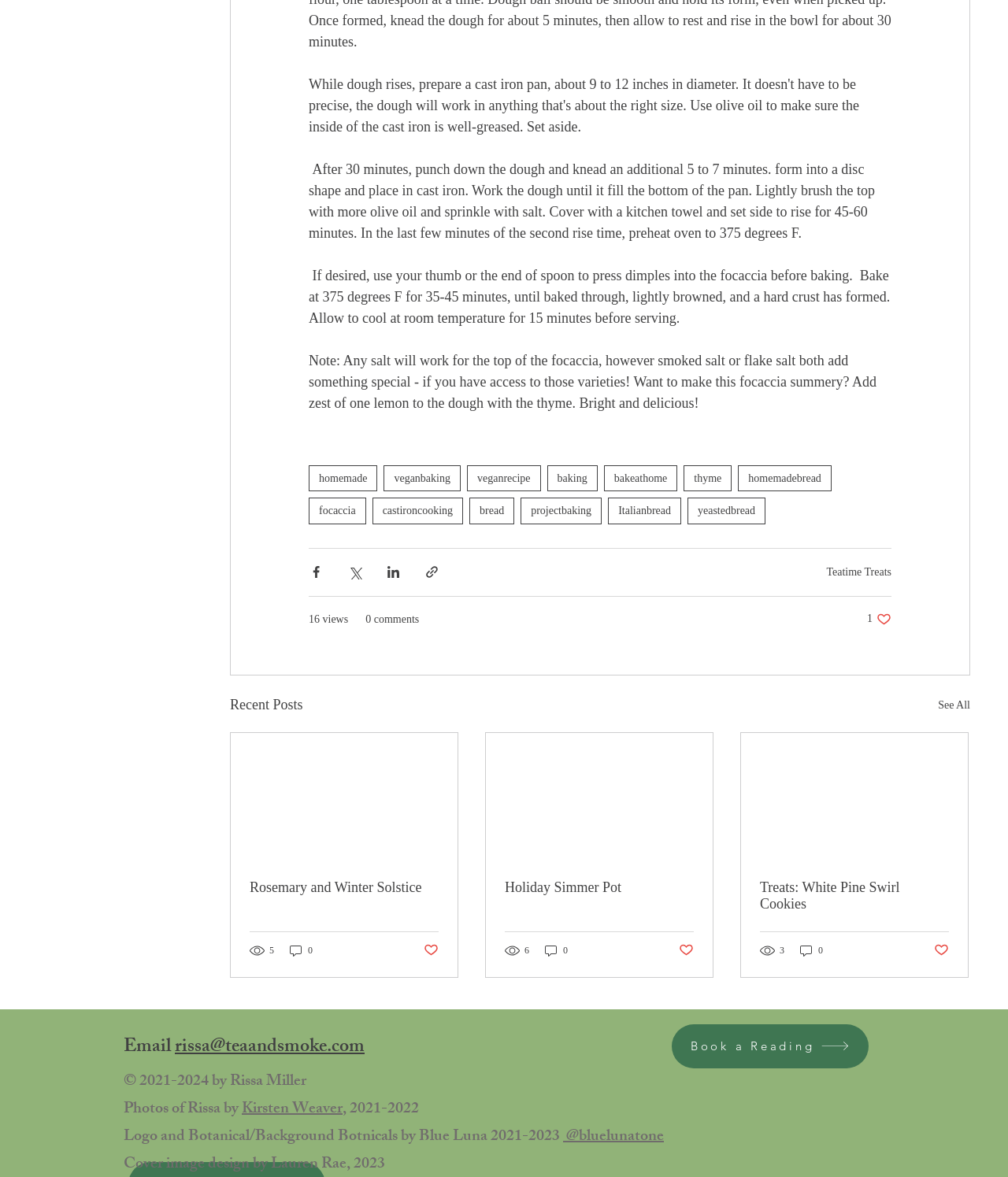Please identify the bounding box coordinates of the region to click in order to complete the given instruction: "Email Rissa". The coordinates should be four float numbers between 0 and 1, i.e., [left, top, right, bottom].

[0.123, 0.879, 0.173, 0.896]